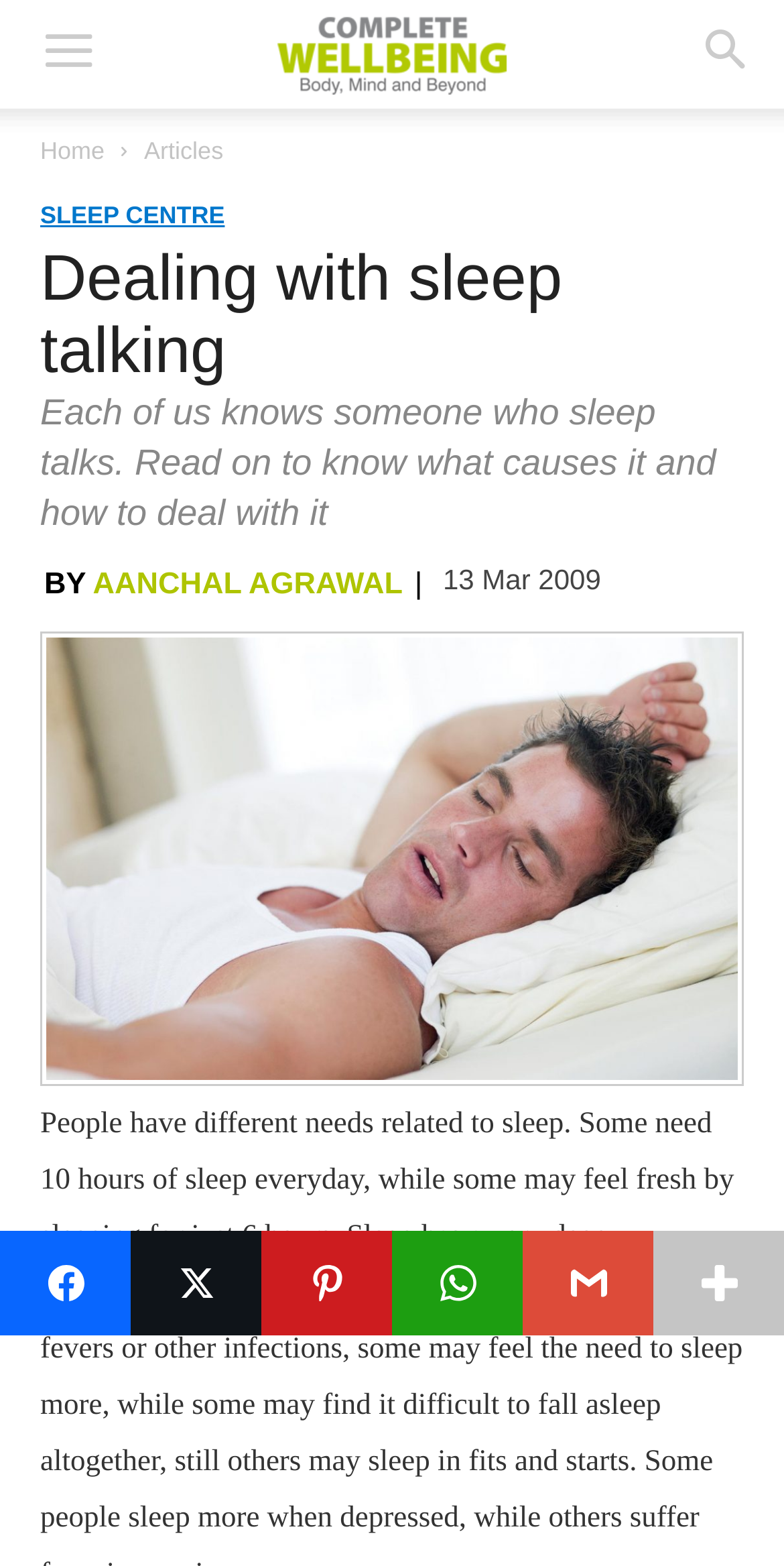Who is the author of the article?
Answer the question in as much detail as possible.

I found the author's name by looking at the link 'AANCHAL AGRAWAL' which is preceded by the static text 'BY'.